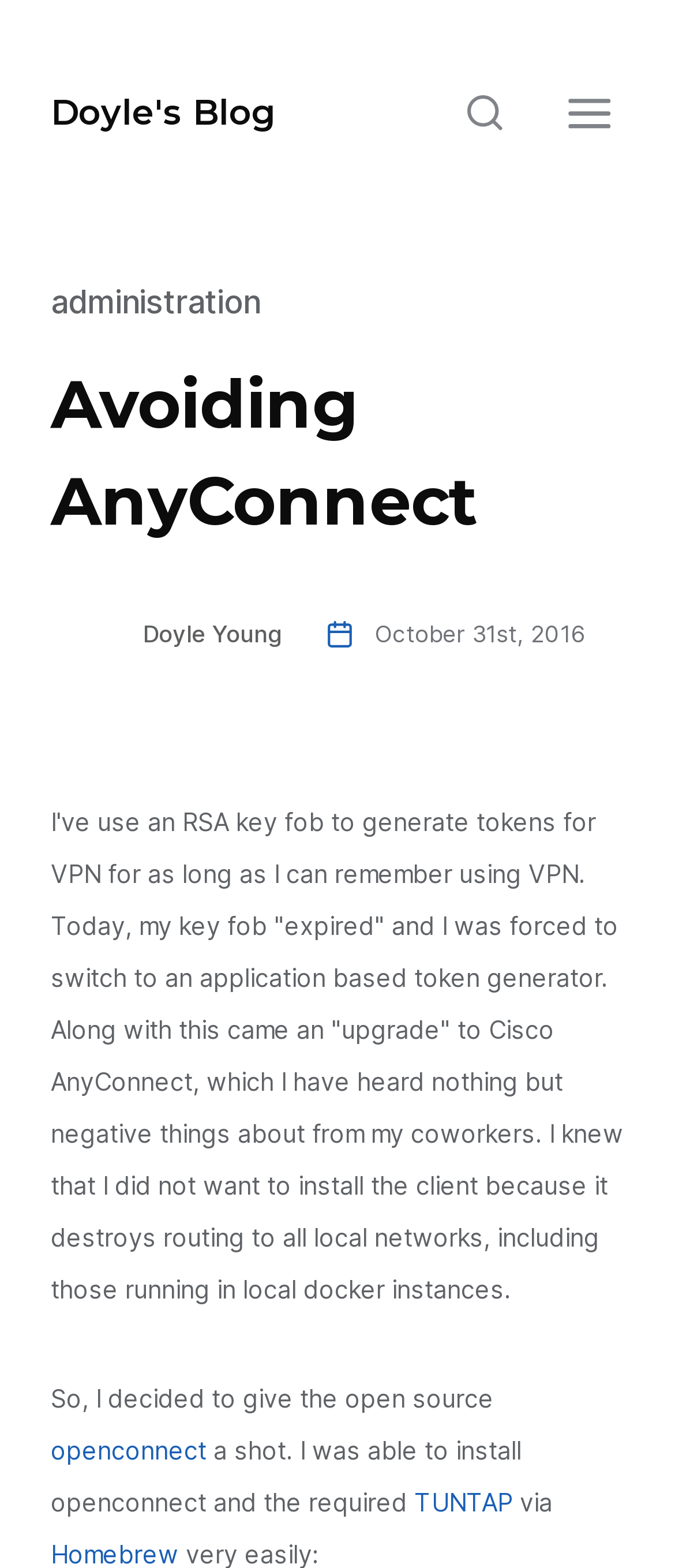Locate the bounding box coordinates of the area where you should click to accomplish the instruction: "view TUNTAP".

[0.613, 0.949, 0.76, 0.967]